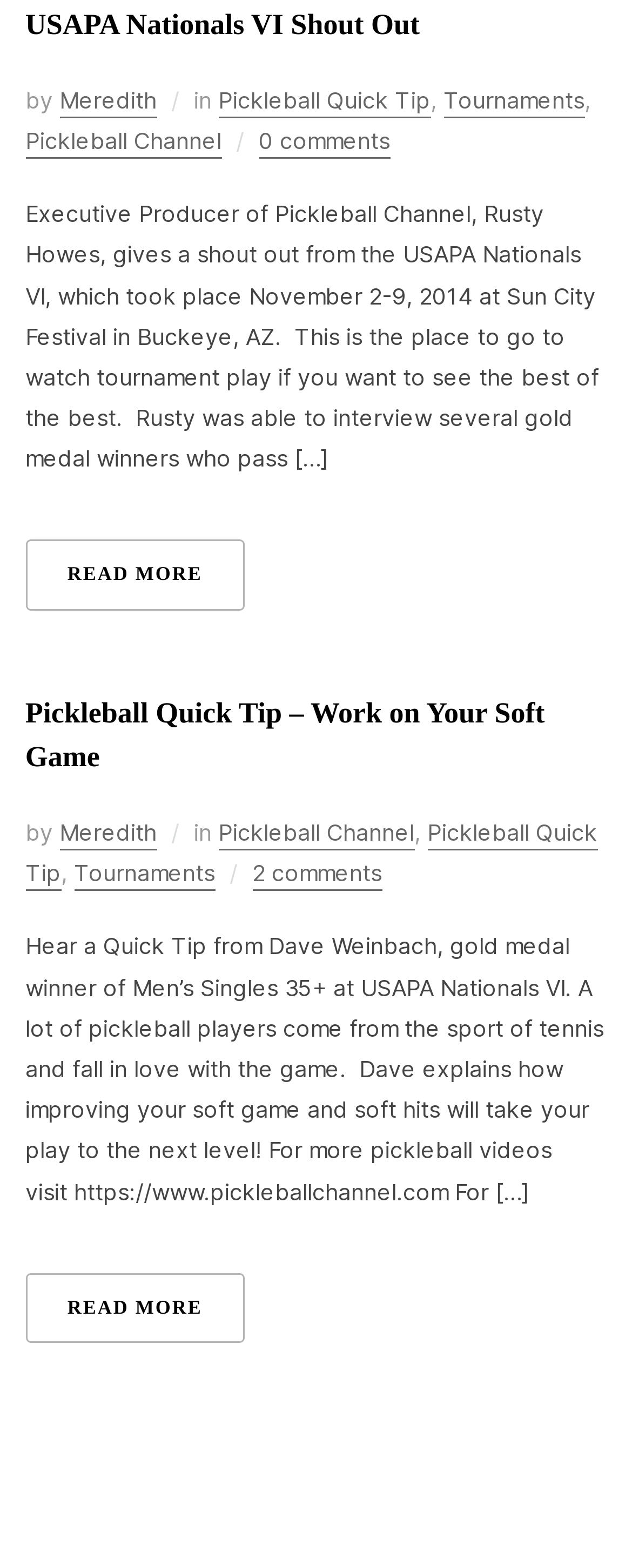Specify the bounding box coordinates of the region I need to click to perform the following instruction: "Click the link to read more about USAPA Nationals VI Shout Out". The coordinates must be four float numbers in the range of 0 to 1, i.e., [left, top, right, bottom].

[0.04, 0.344, 0.387, 0.39]